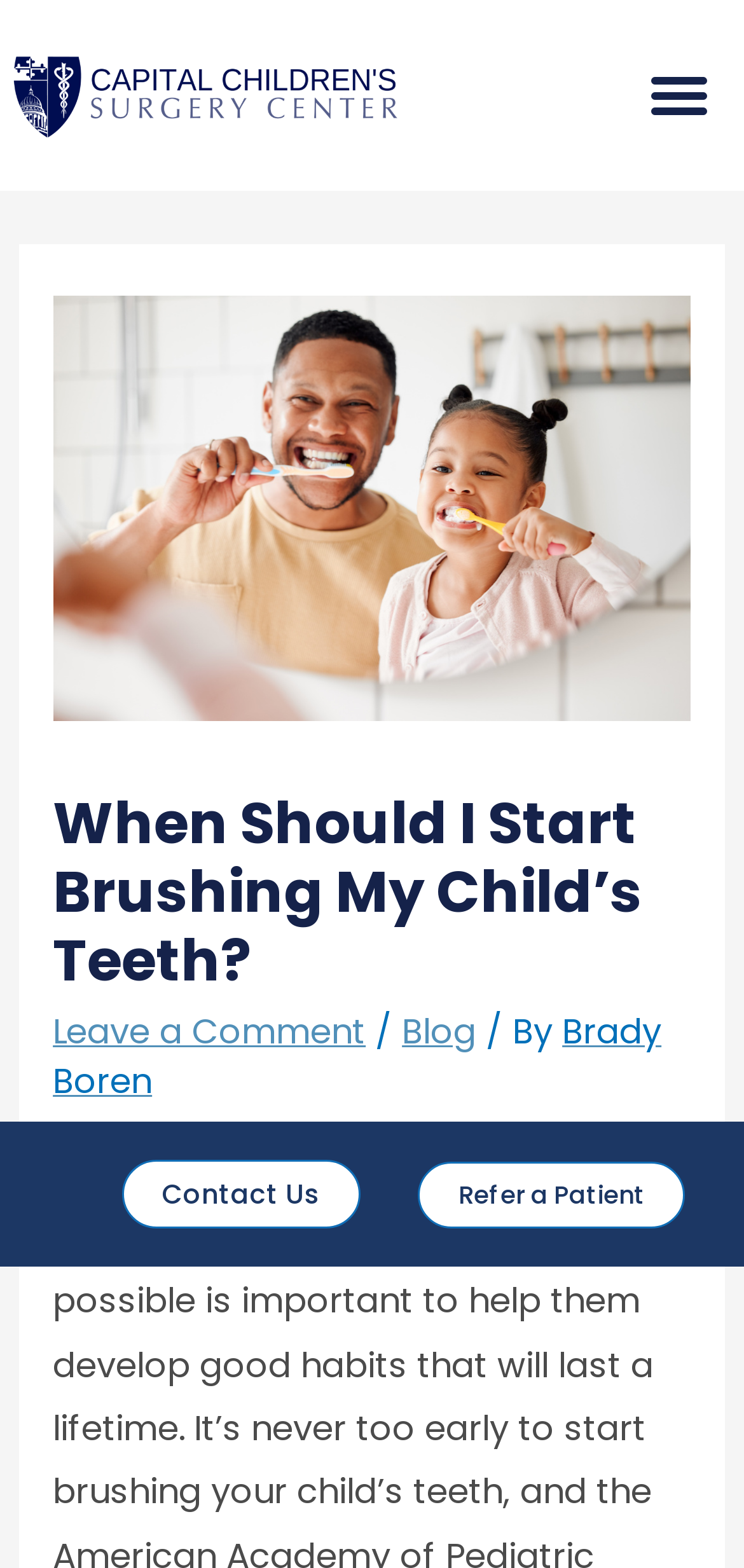With reference to the image, please provide a detailed answer to the following question: What is the image related to on the webpage?

I inferred this answer by looking at the image description 'pediatric dentistry' which suggests that the image is related to pediatric dentistry, likely a picture of a pediatric dentist or a child's teeth.